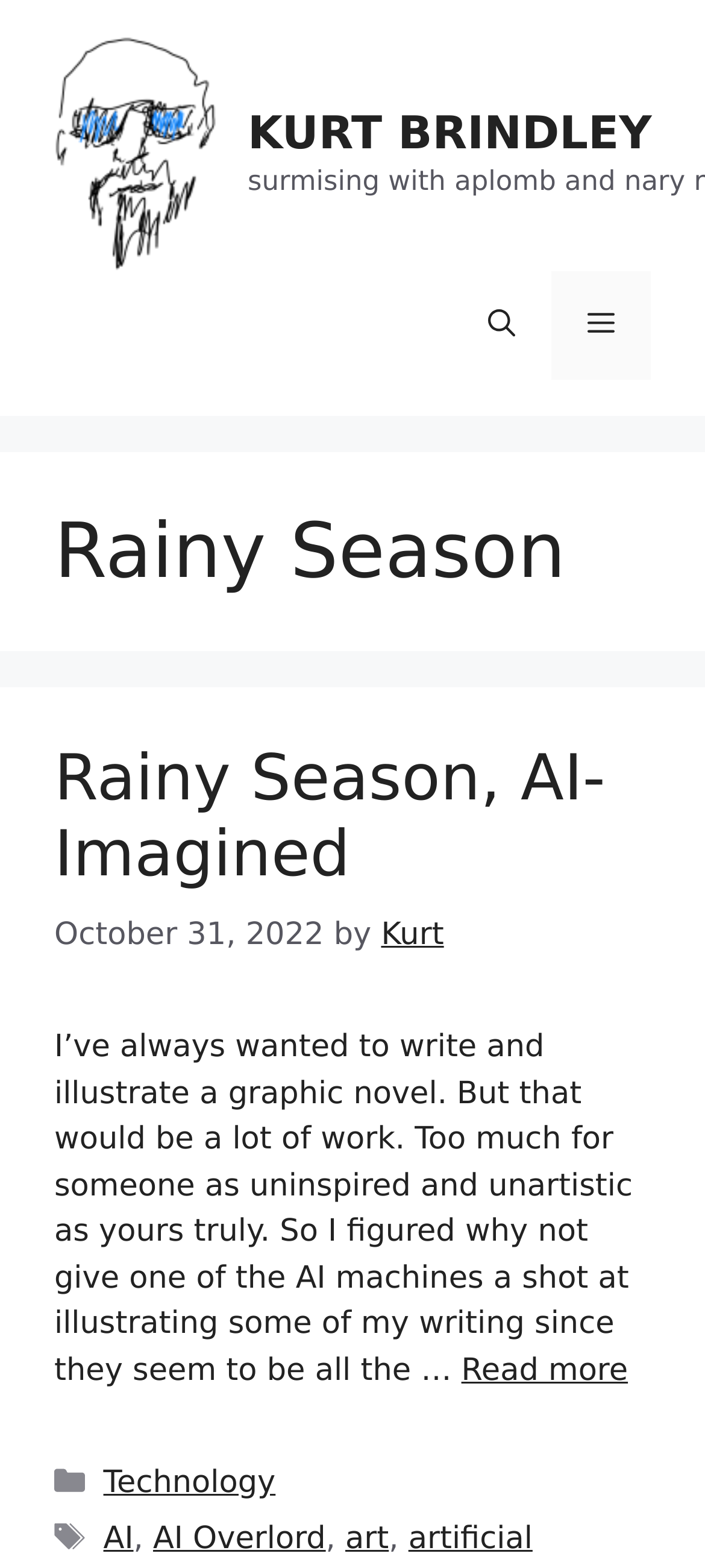Specify the bounding box coordinates of the area that needs to be clicked to achieve the following instruction: "read more about Rainy Season, AI-Imagined".

[0.654, 0.862, 0.891, 0.885]